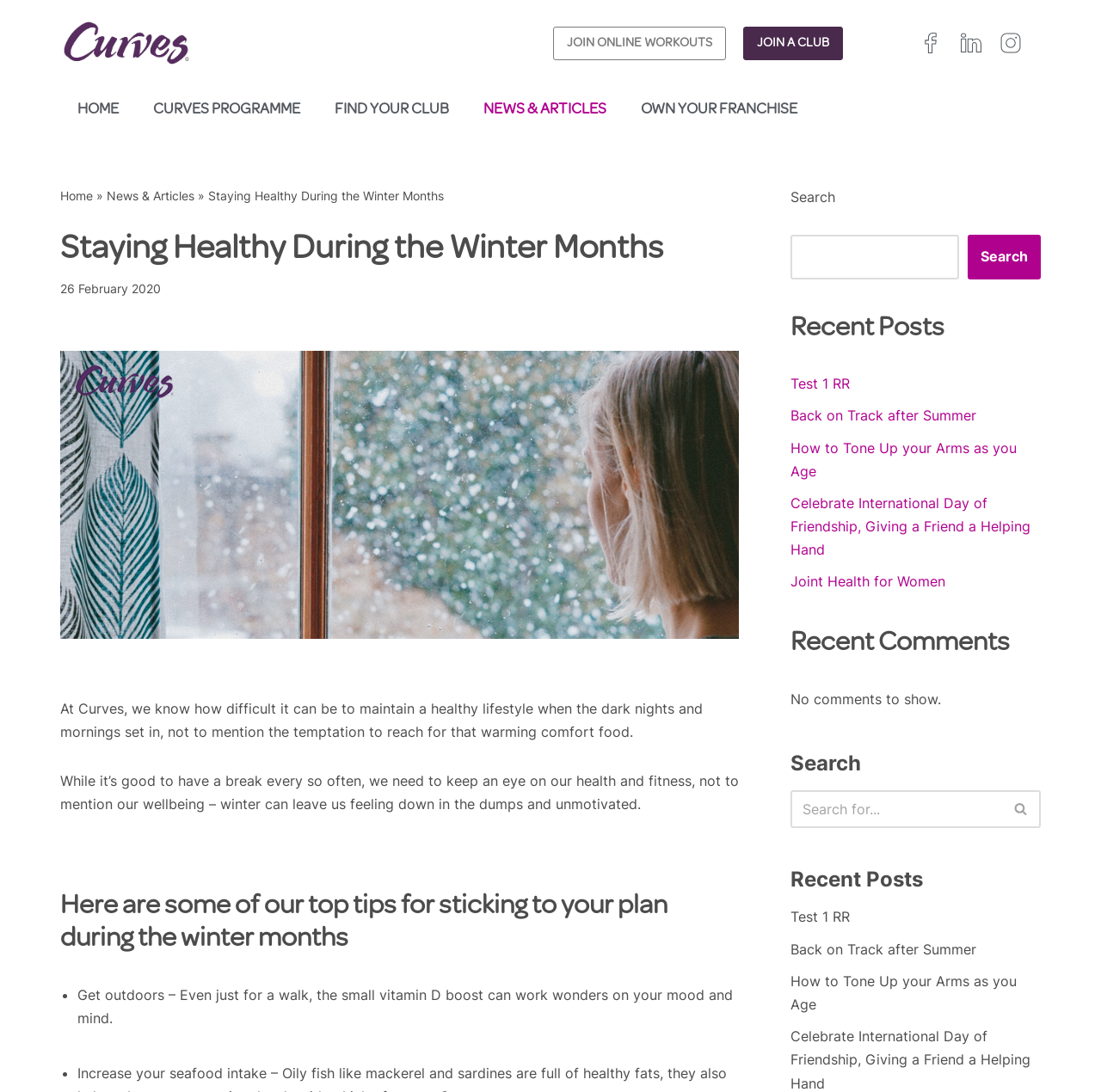What is the purpose of the search bar?
Respond to the question with a well-detailed and thorough answer.

The search bar is located at the top right of the webpage, and it has a placeholder text 'Search'. This suggests that the purpose of the search bar is to allow users to search for content within the website.